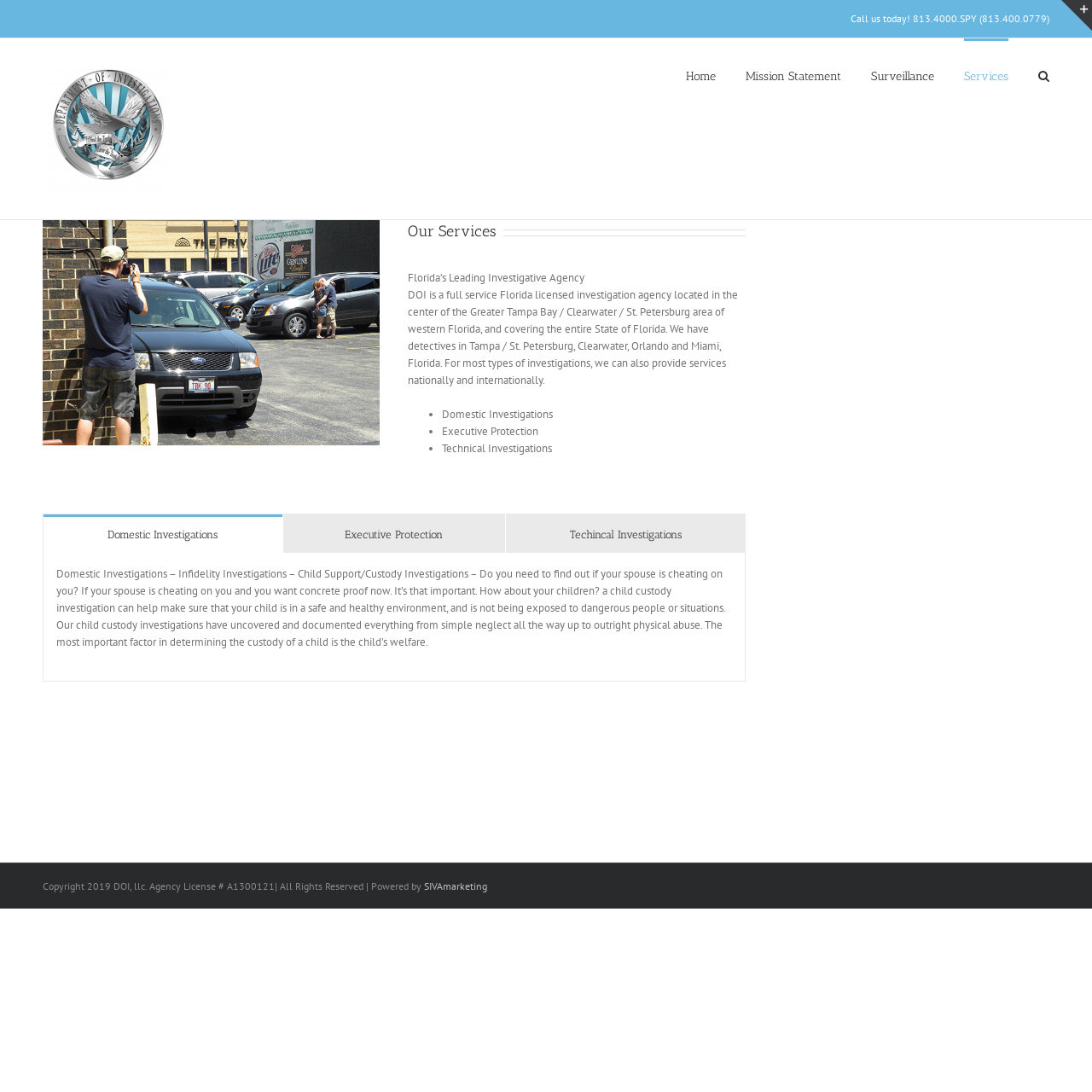Answer the question using only a single word or phrase: 
What is the phone number to call?

813.400.0779